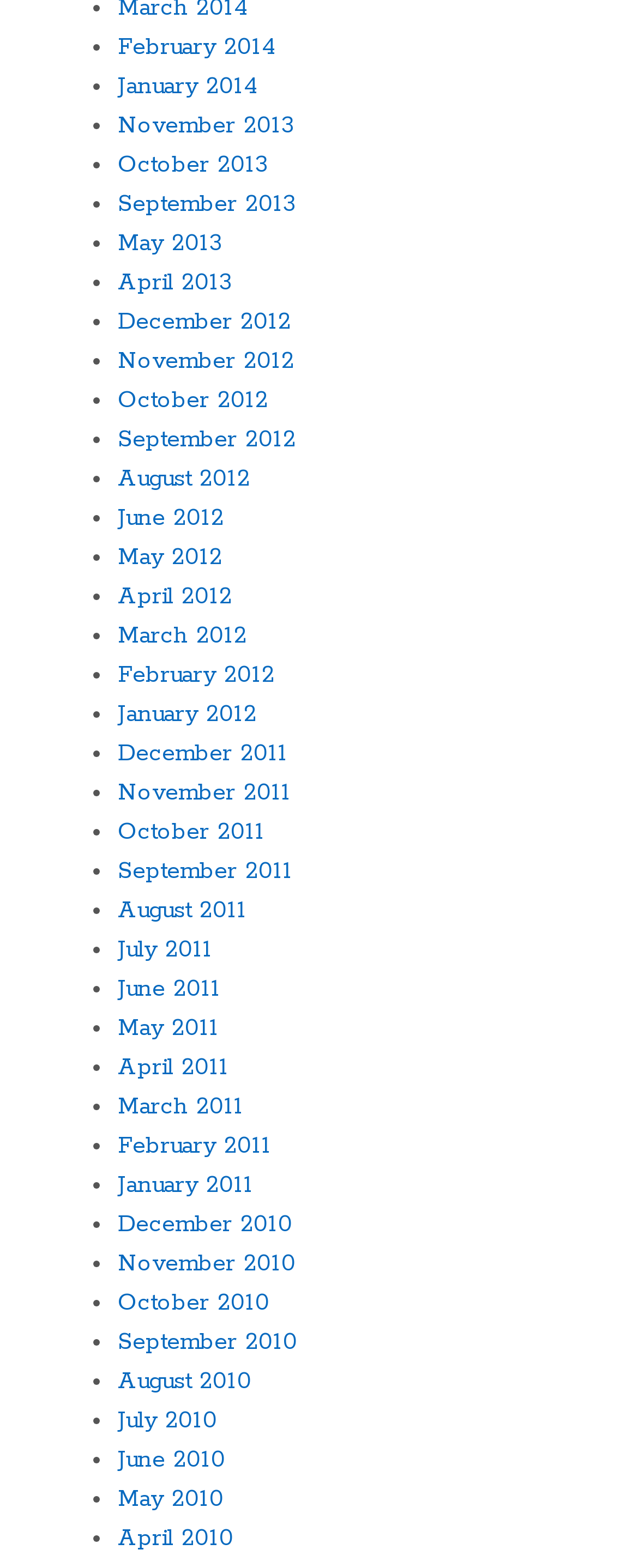Determine the bounding box coordinates of the clickable element to achieve the following action: 'View November 2013'. Provide the coordinates as four float values between 0 and 1, formatted as [left, top, right, bottom].

[0.185, 0.071, 0.462, 0.089]